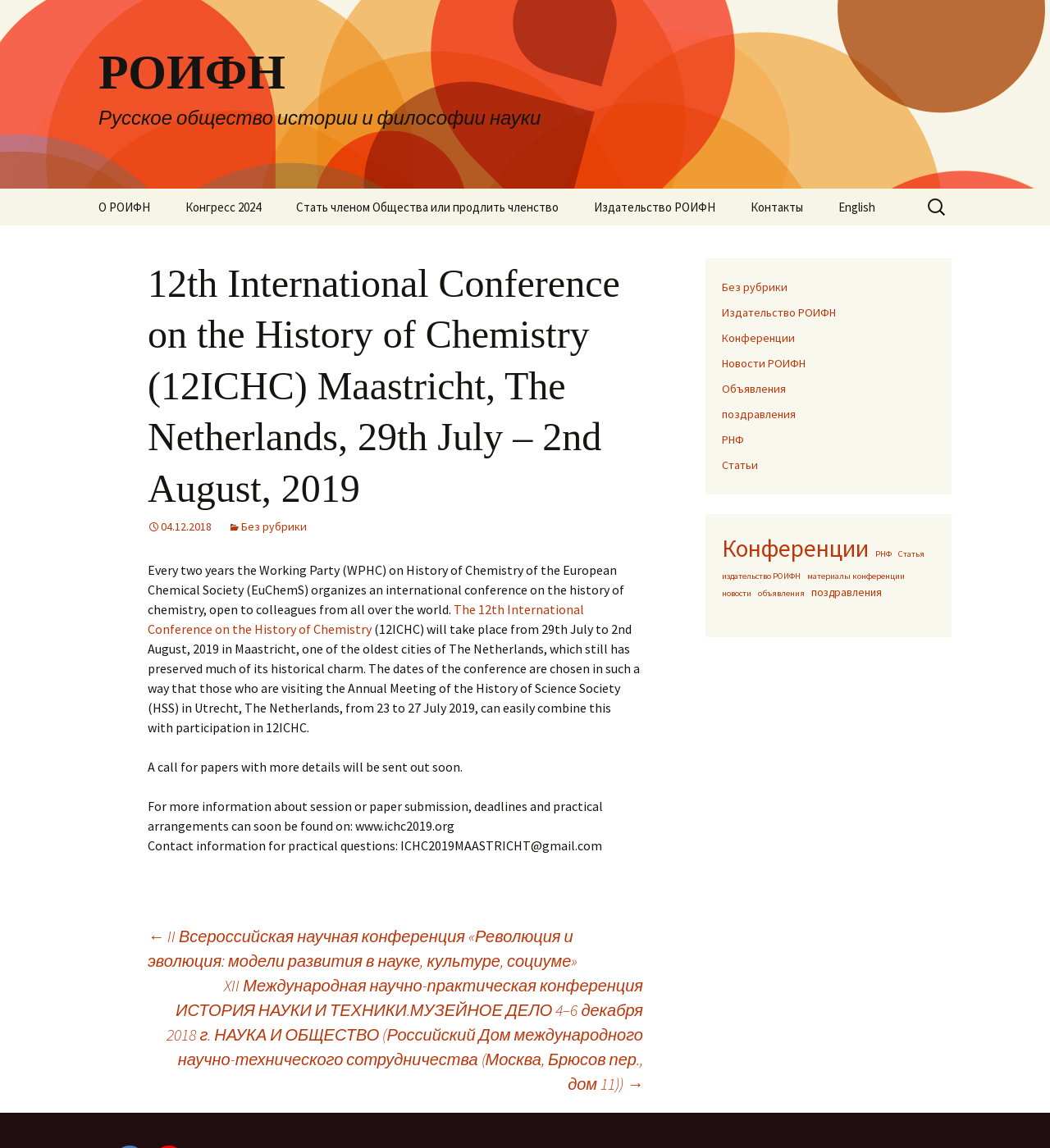Given the content of the image, can you provide a detailed answer to the question?
How many elements are in the 'Конференции' category?

I found this answer by looking at the link on the webpage, which says 'Конференции (28 элементов)'.